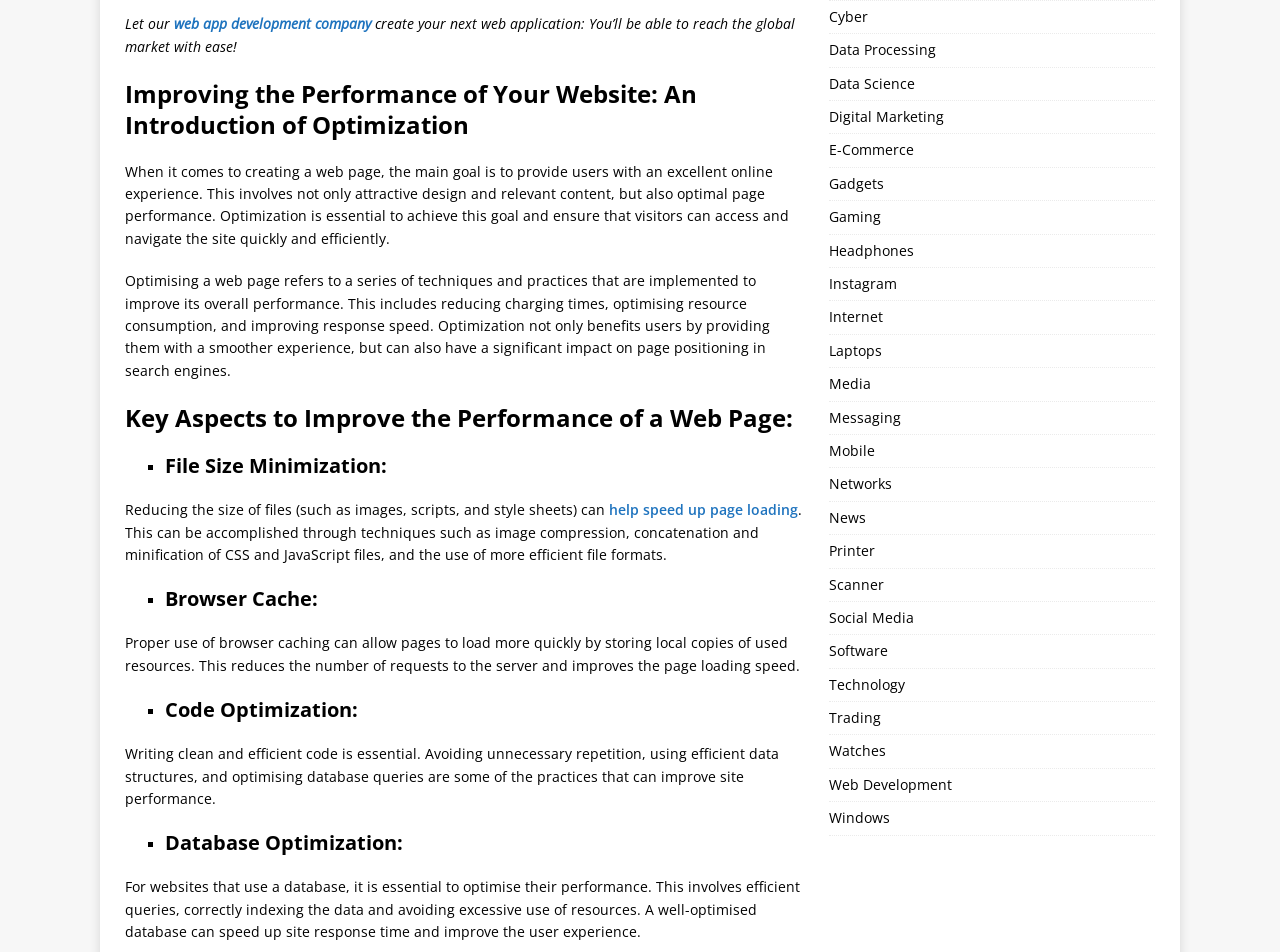Find the bounding box coordinates for the area that should be clicked to accomplish the instruction: "explore the topic of file size minimization".

[0.129, 0.476, 0.627, 0.503]